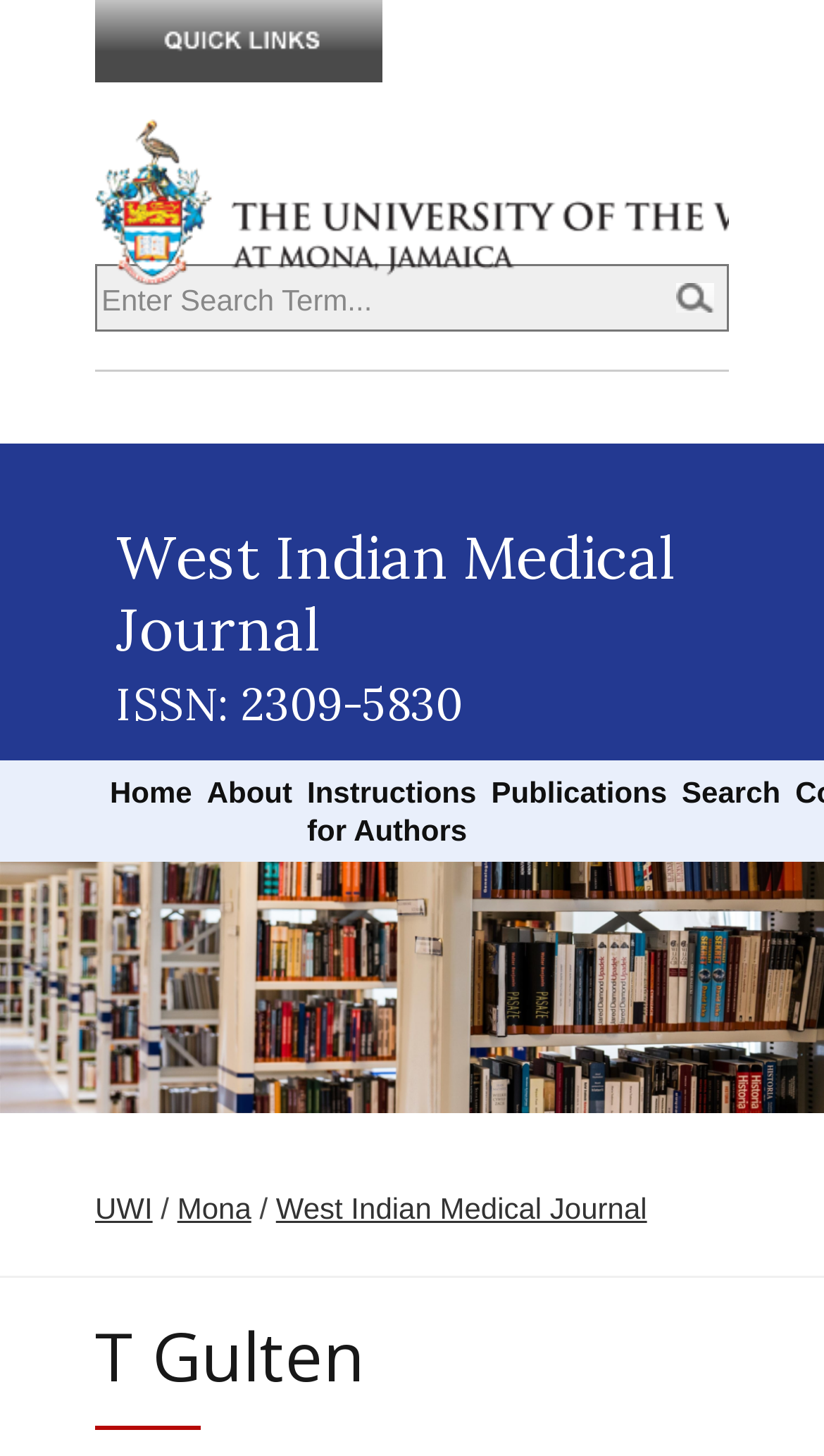What is the name of the university?
Use the image to answer the question with a single word or phrase.

The University of the West Indies